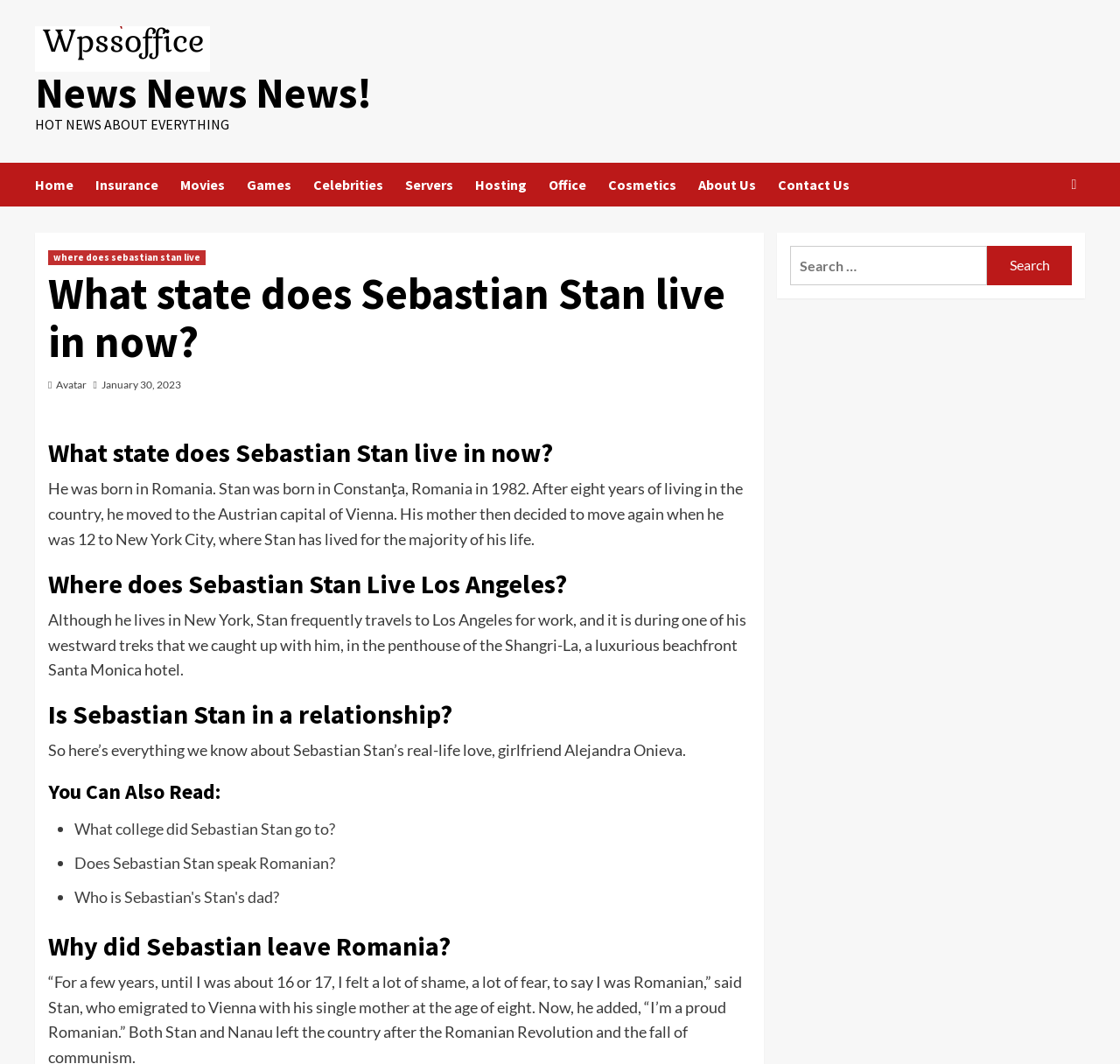Determine the bounding box coordinates for the area that needs to be clicked to fulfill this task: "Search for something". The coordinates must be given as four float numbers between 0 and 1, i.e., [left, top, right, bottom].

[0.693, 0.218, 0.969, 0.28]